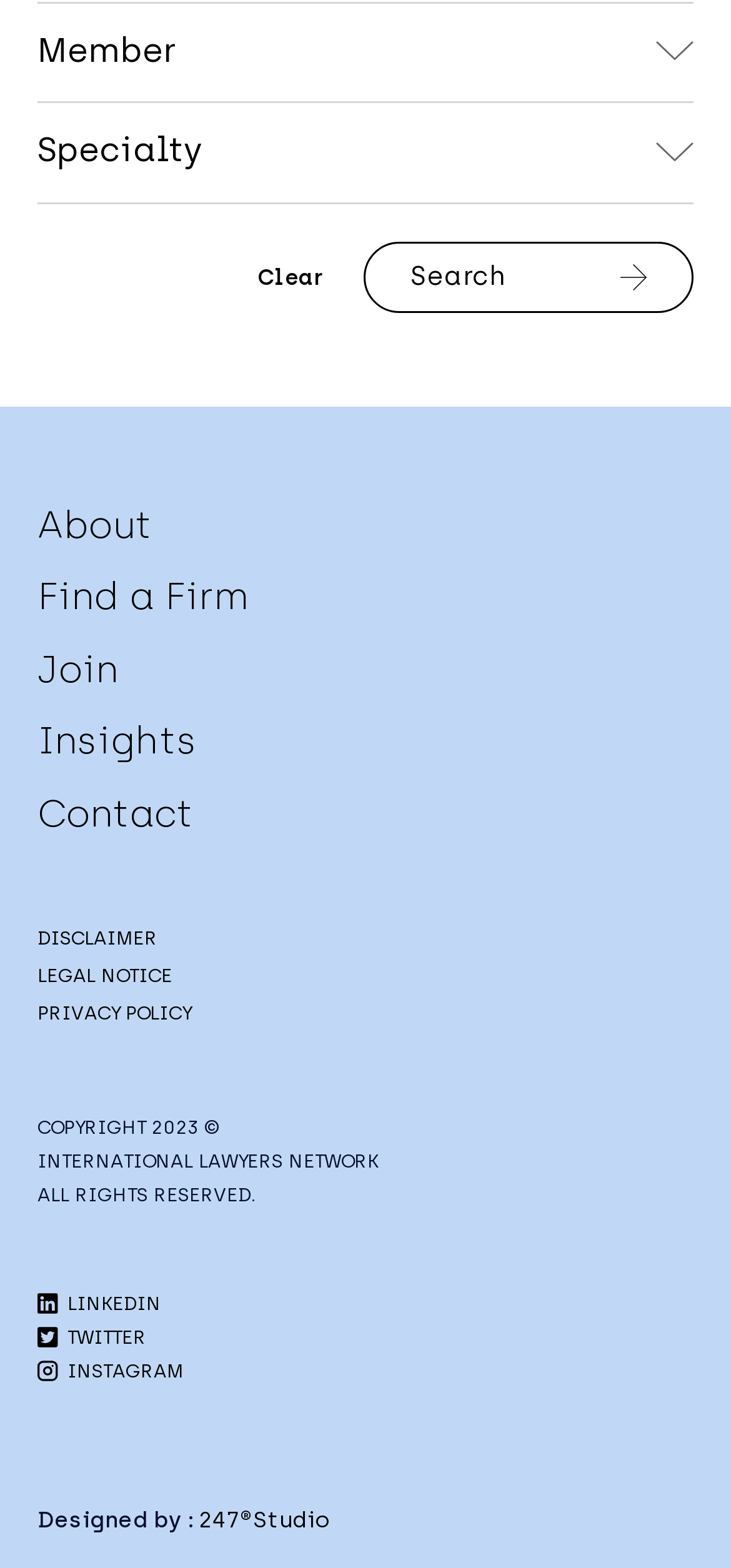Give a one-word or phrase response to the following question: How many links are in the footer?

11